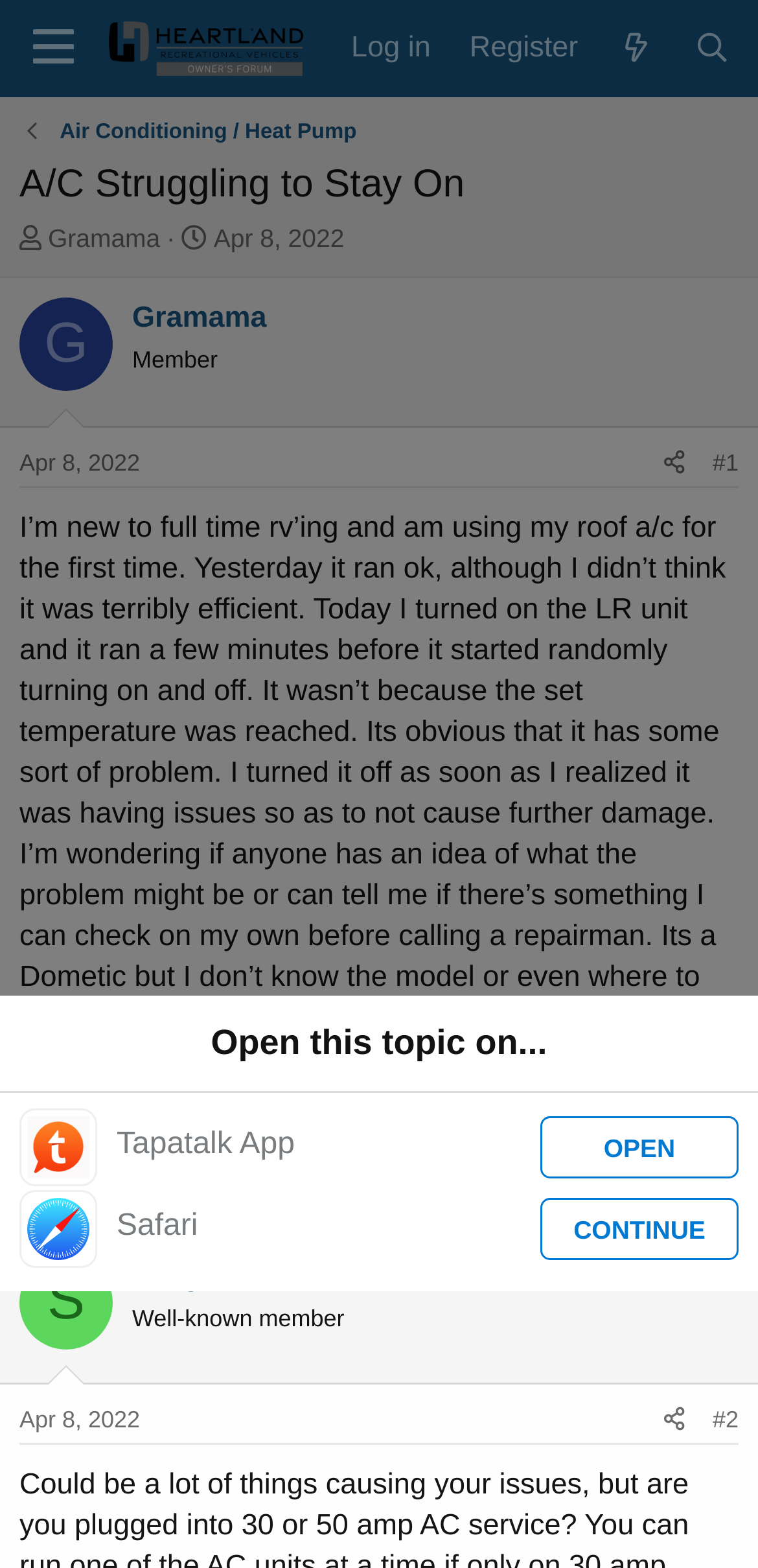Using the element description: "janna", determine the bounding box coordinates. The coordinates should be in the format [left, top, right, bottom], with values between 0 and 1.

None